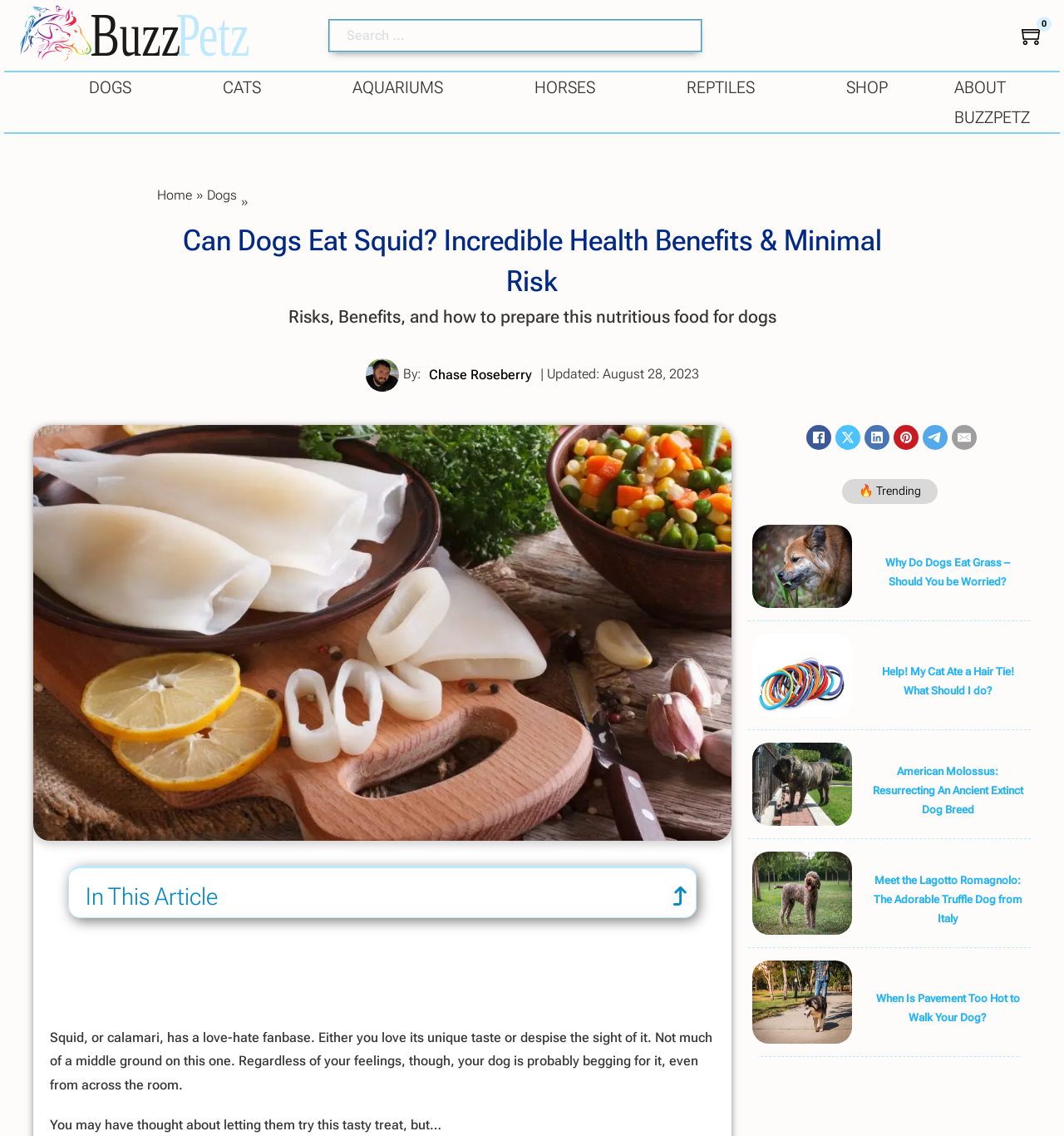Pinpoint the bounding box coordinates of the element to be clicked to execute the instruction: "Search for something".

[0.308, 0.016, 0.66, 0.046]